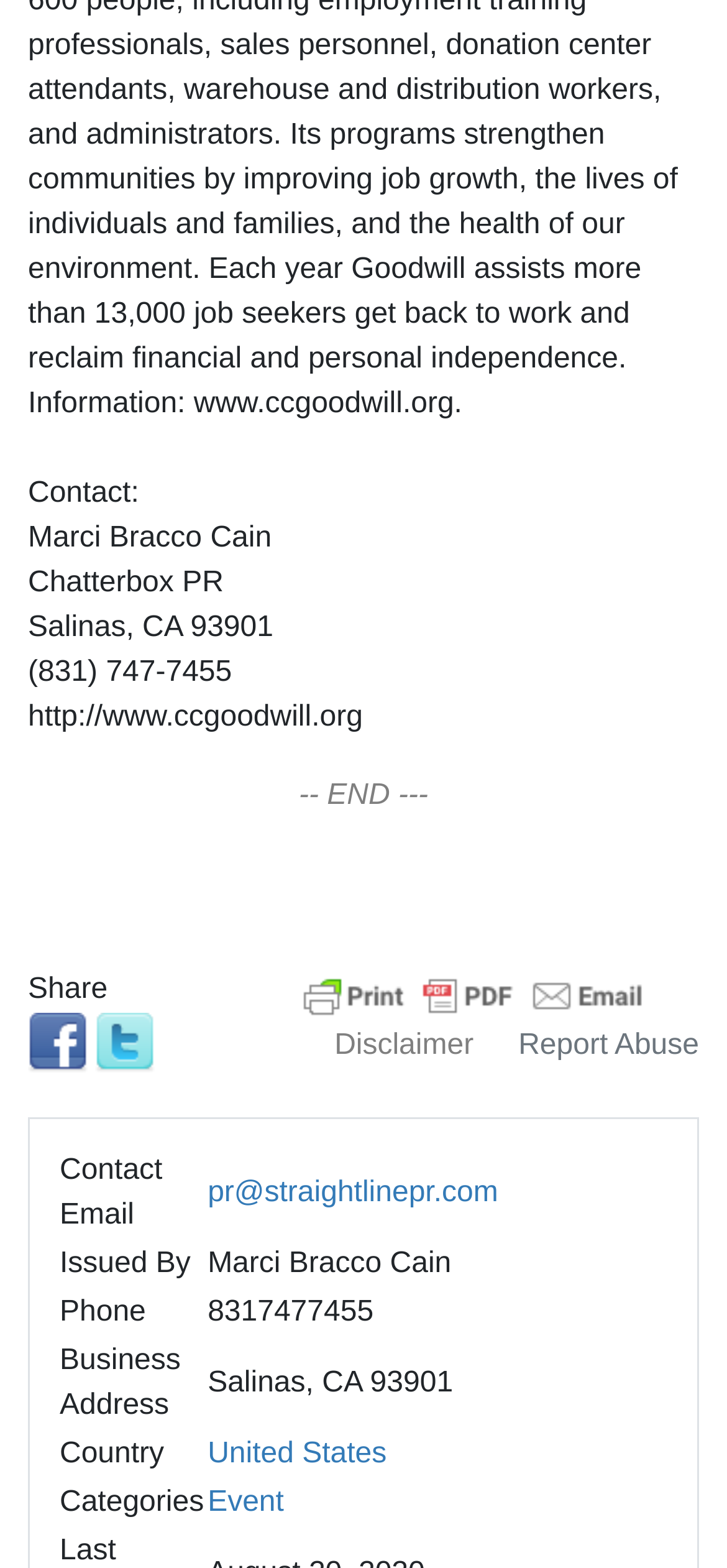Give a one-word or one-phrase response to the question:
What is the phone number?

(831) 747-7455